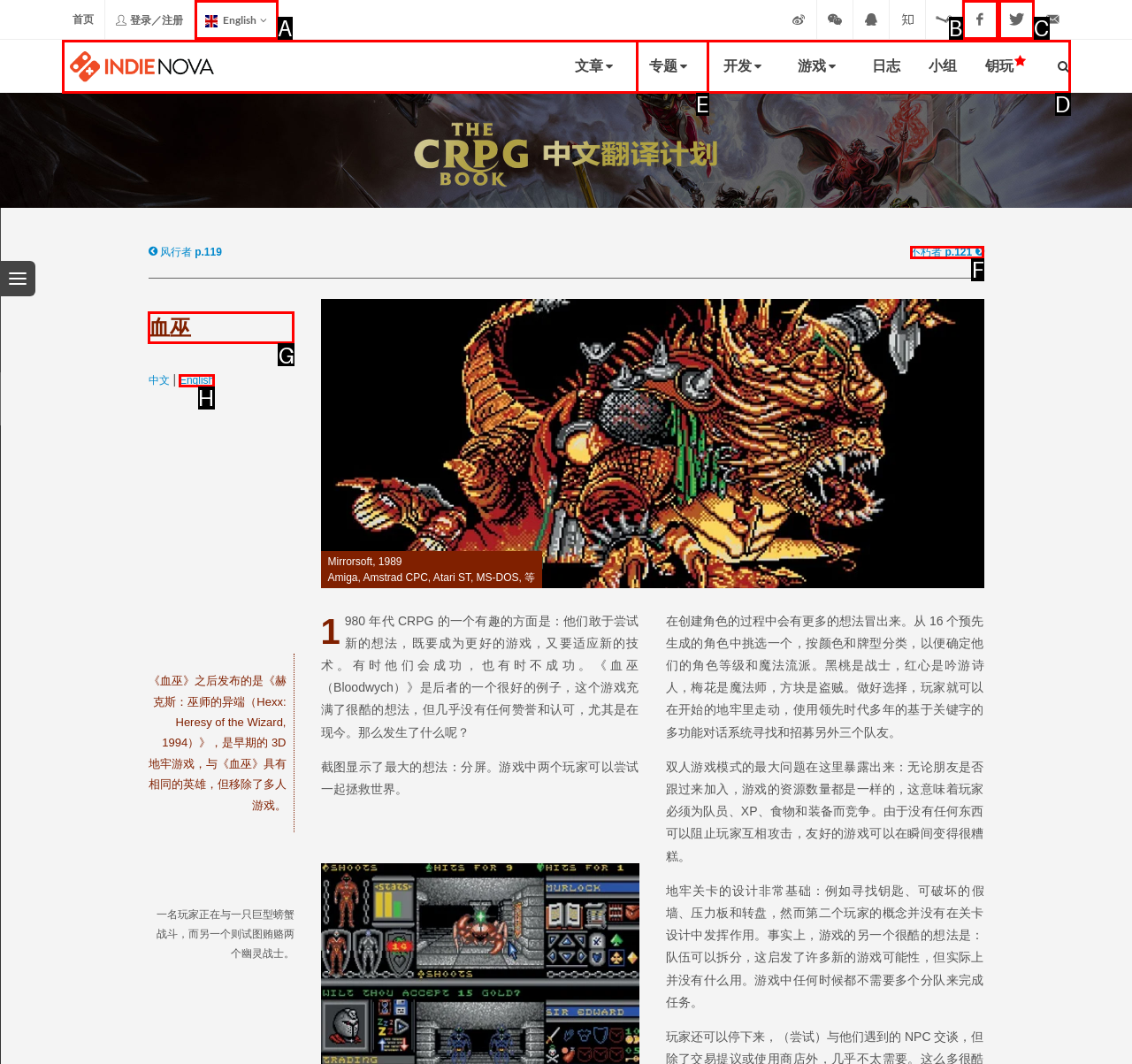Identify the correct option to click in order to accomplish the task: View the '血巫' article Provide your answer with the letter of the selected choice.

G